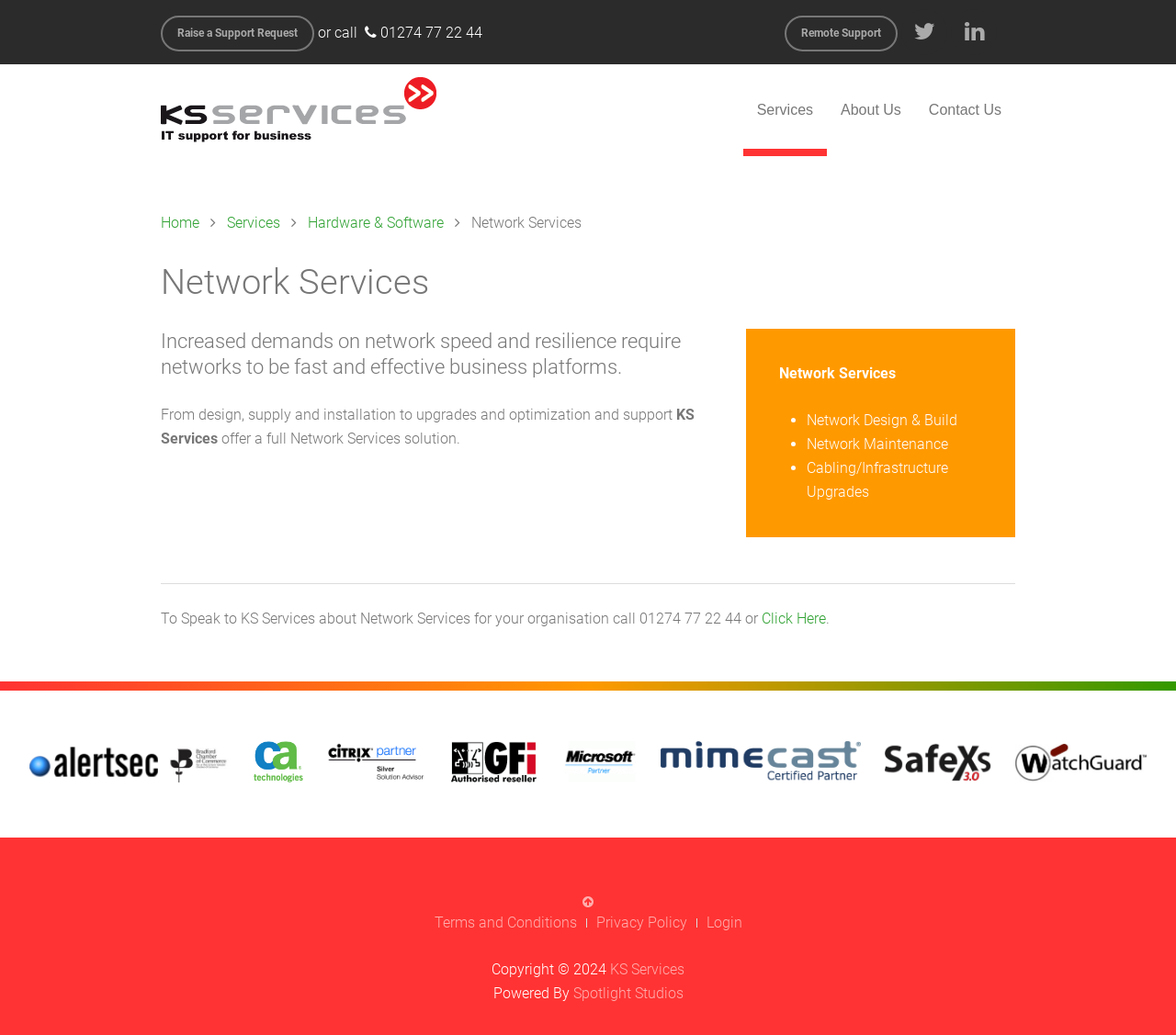Determine the coordinates of the bounding box for the clickable area needed to execute this instruction: "Click the 'Raise a Support Request' link".

[0.137, 0.015, 0.267, 0.05]